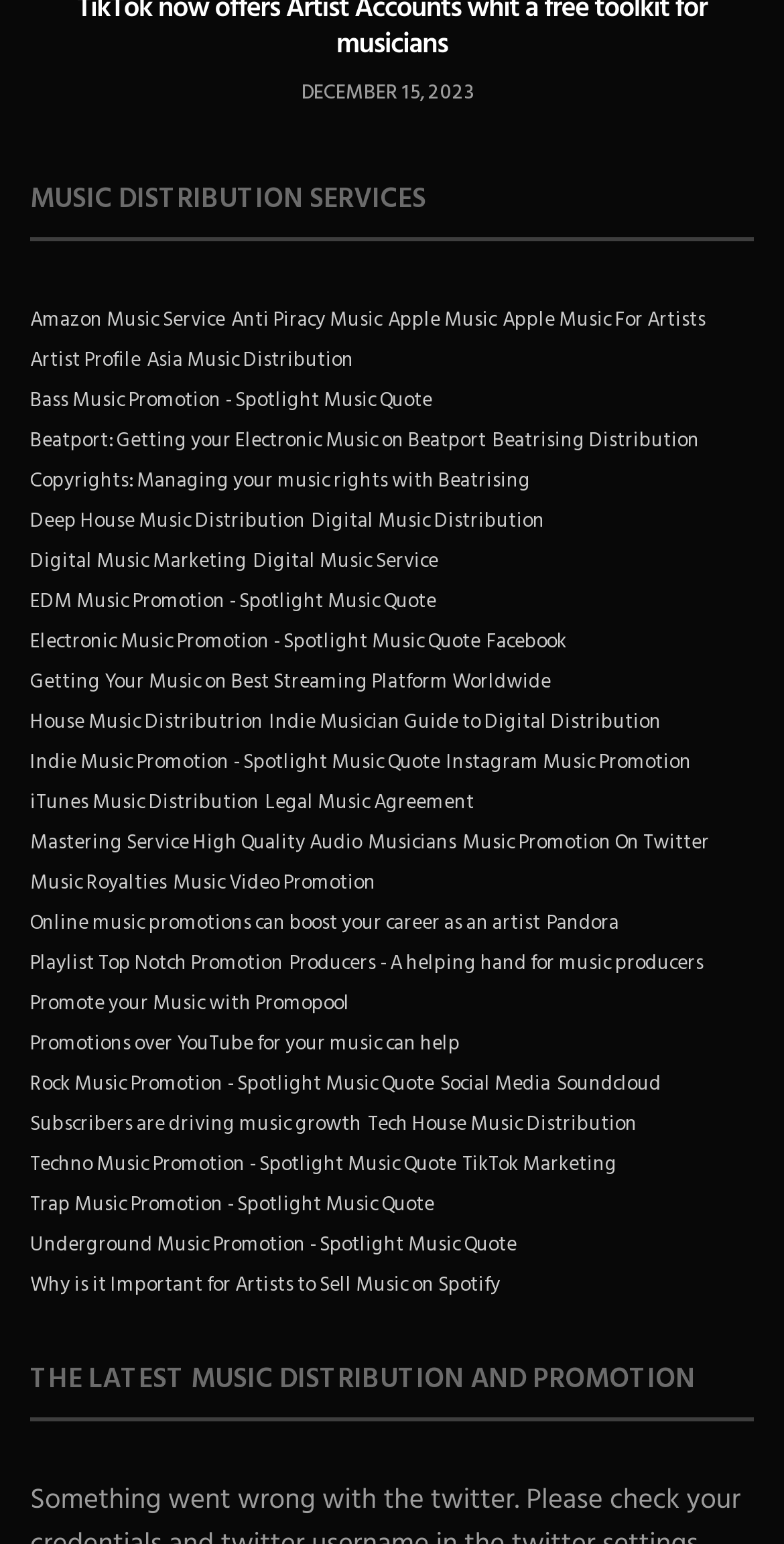Please find the bounding box for the UI element described by: "Playlist Top Notch Promotion".

[0.038, 0.613, 0.362, 0.633]